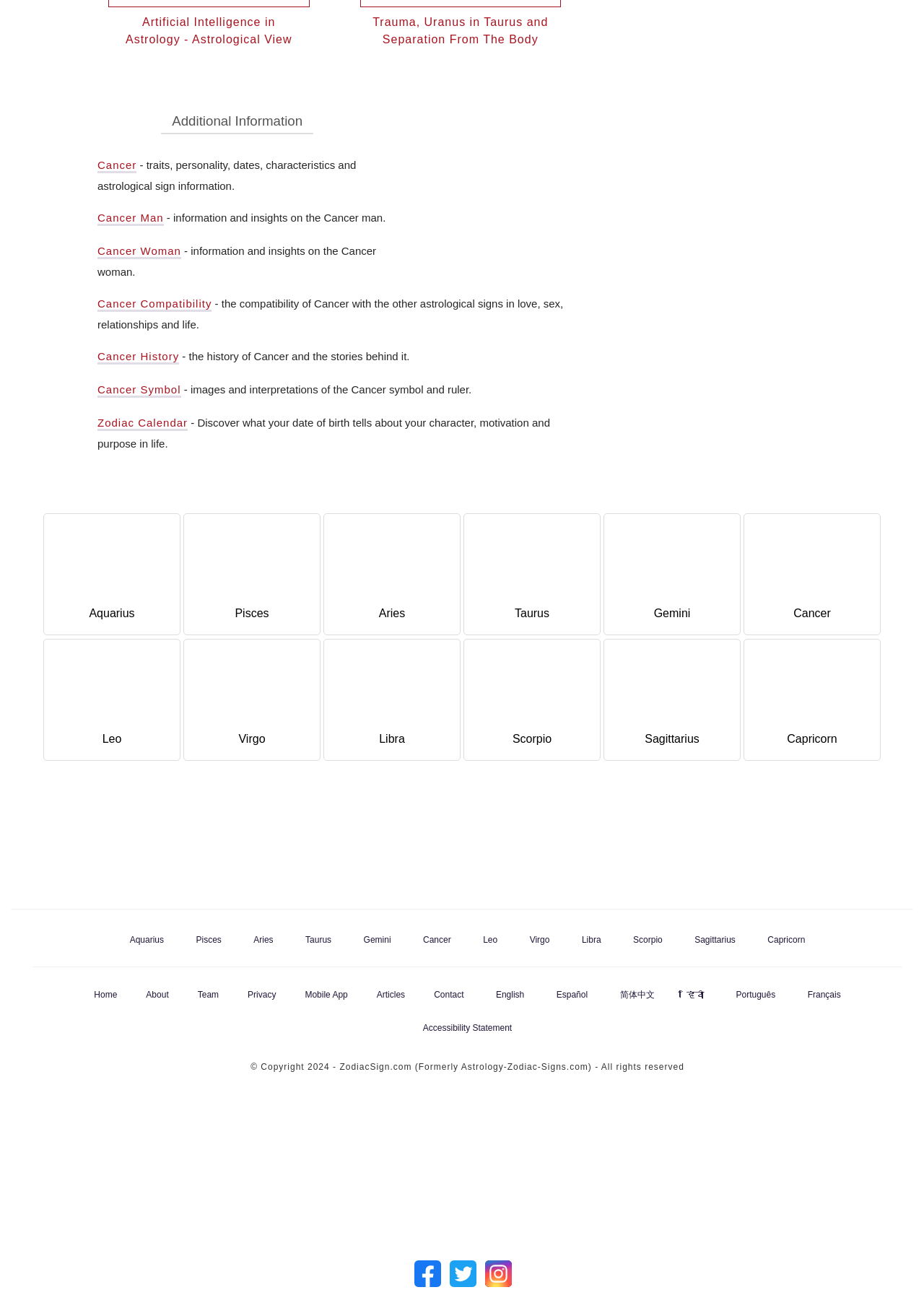Can you identify the bounding box coordinates of the clickable region needed to carry out this instruction: 'Learn about Cancer Compatibility'? The coordinates should be four float numbers within the range of 0 to 1, stated as [left, top, right, bottom].

[0.105, 0.23, 0.229, 0.241]